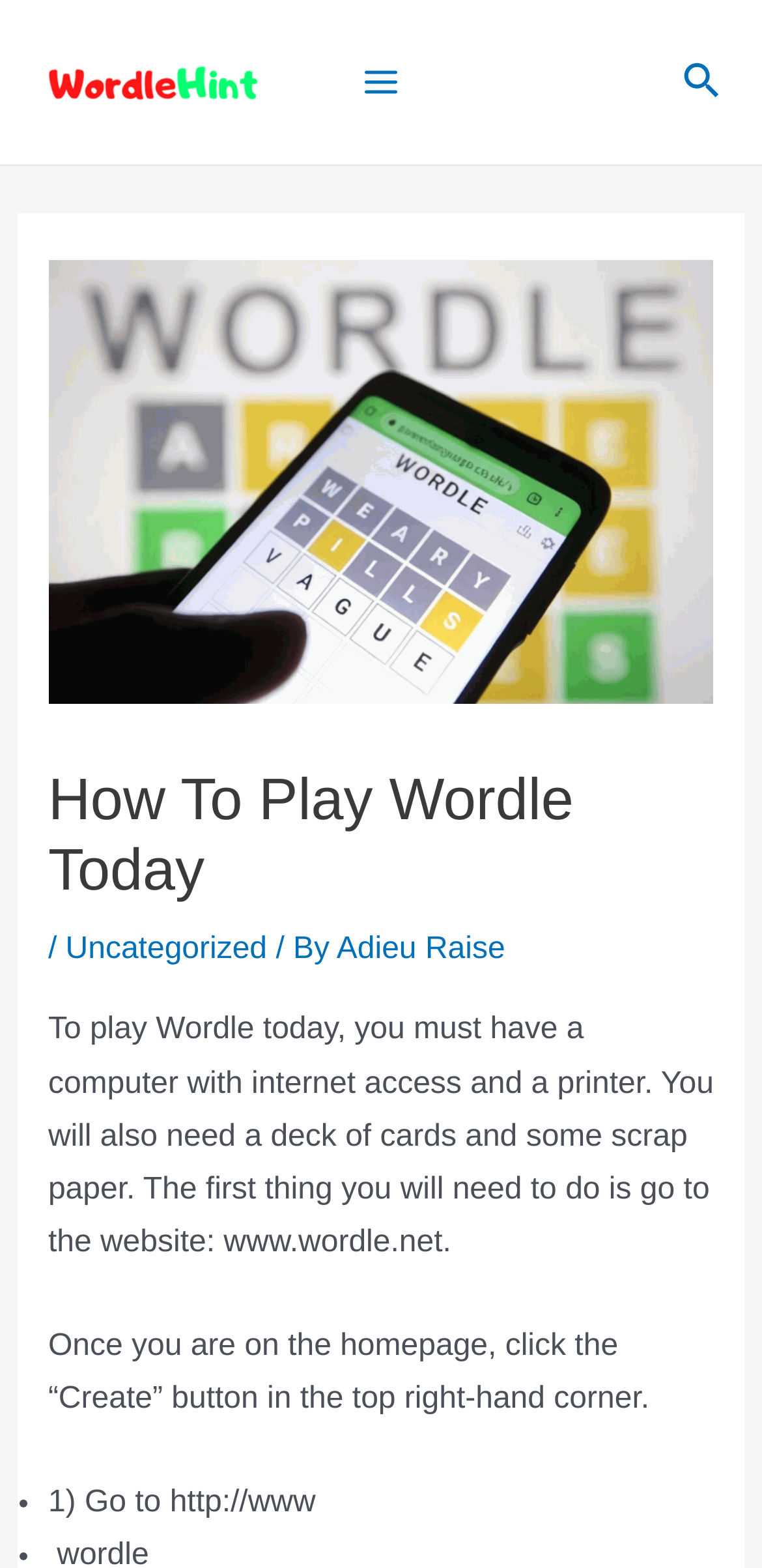Please provide the bounding box coordinate of the region that matches the element description: Main Menu. Coordinates should be in the format (top-left x, top-left y, bottom-right x, bottom-right y) and all values should be between 0 and 1.

[0.444, 0.025, 0.556, 0.08]